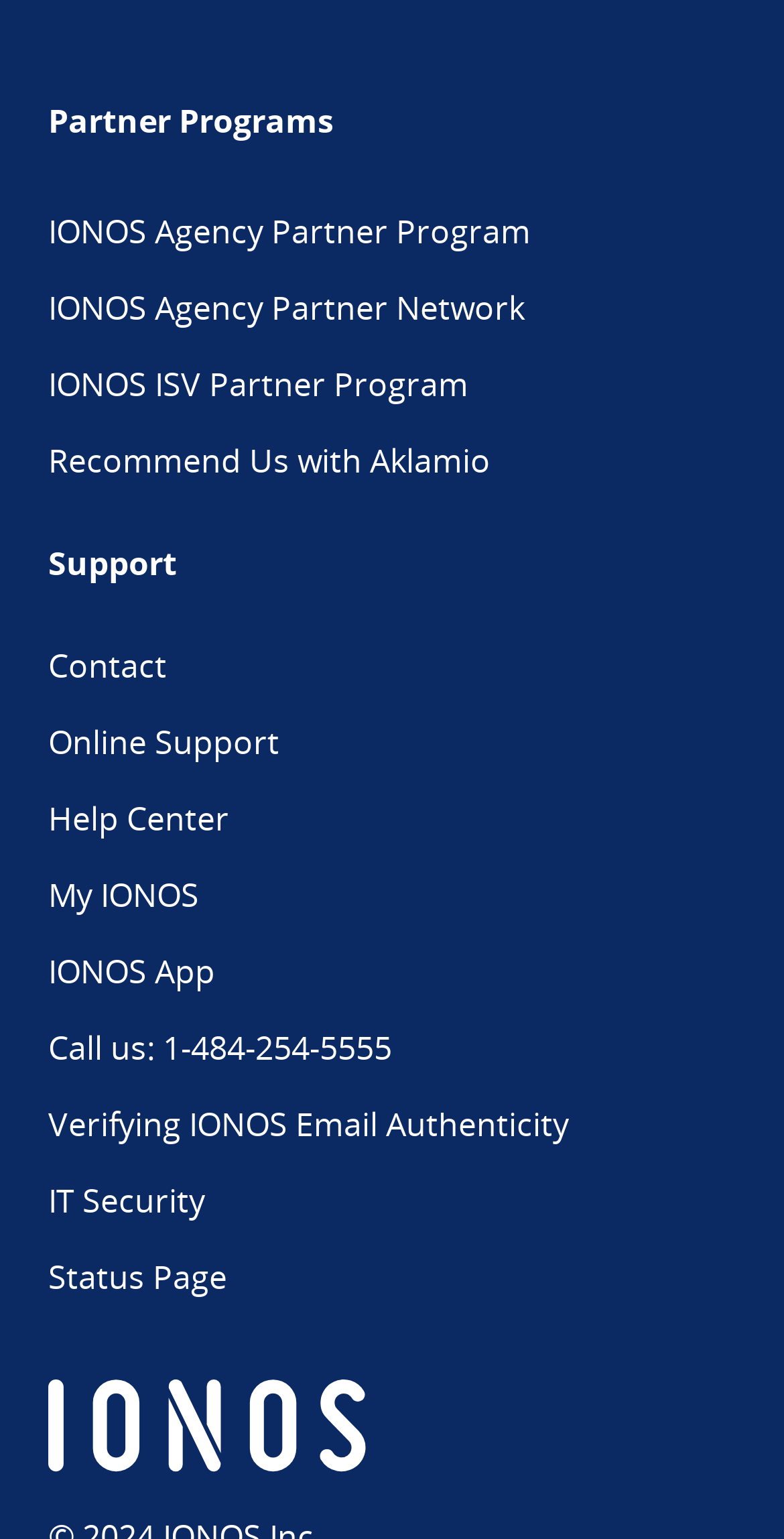Please determine the bounding box coordinates of the element to click in order to execute the following instruction: "Call the customer service". The coordinates should be four float numbers between 0 and 1, specified as [left, top, right, bottom].

[0.062, 0.667, 0.5, 0.695]